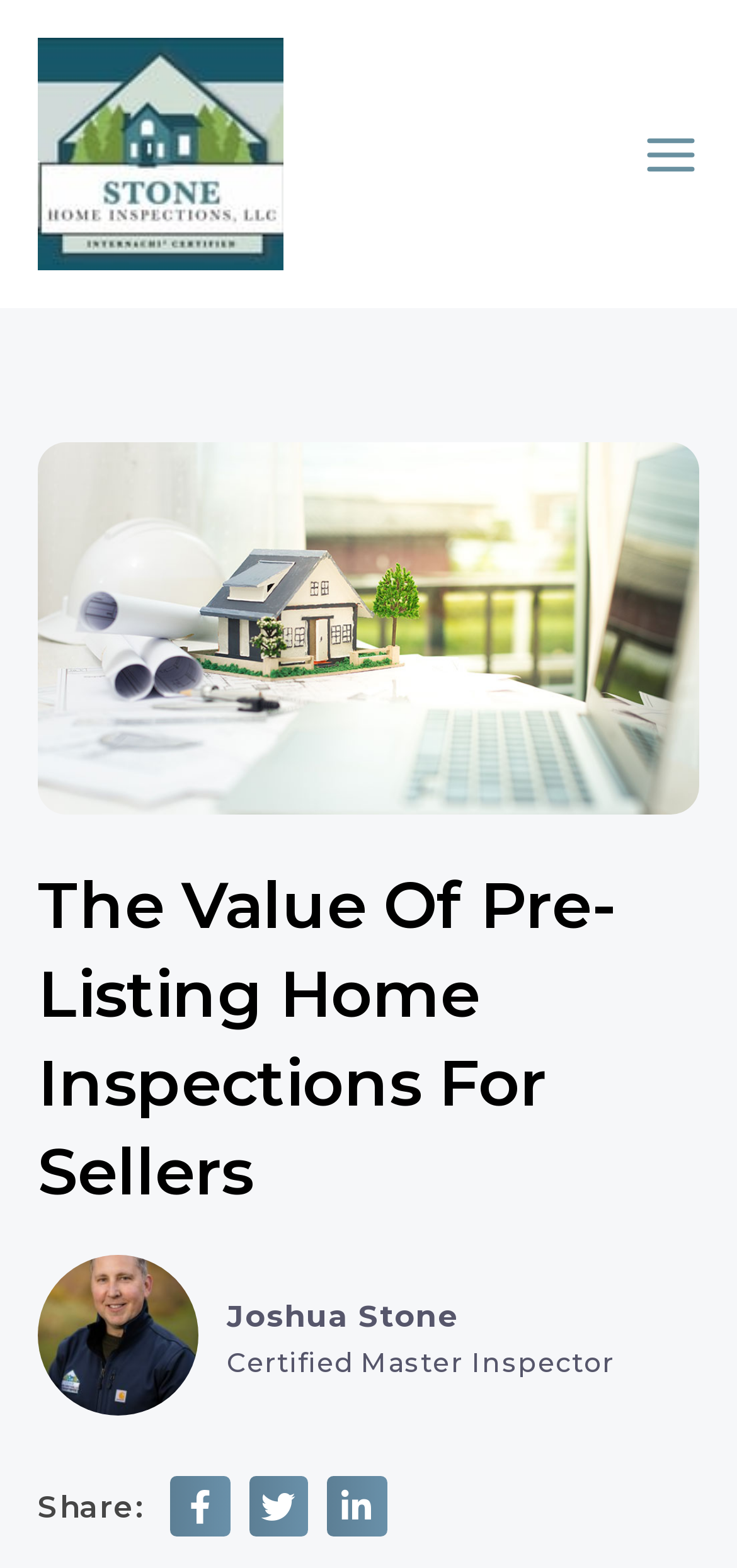Give the bounding box coordinates for the element described by: "aria-label="Share on facebook"".

[0.231, 0.942, 0.312, 0.98]